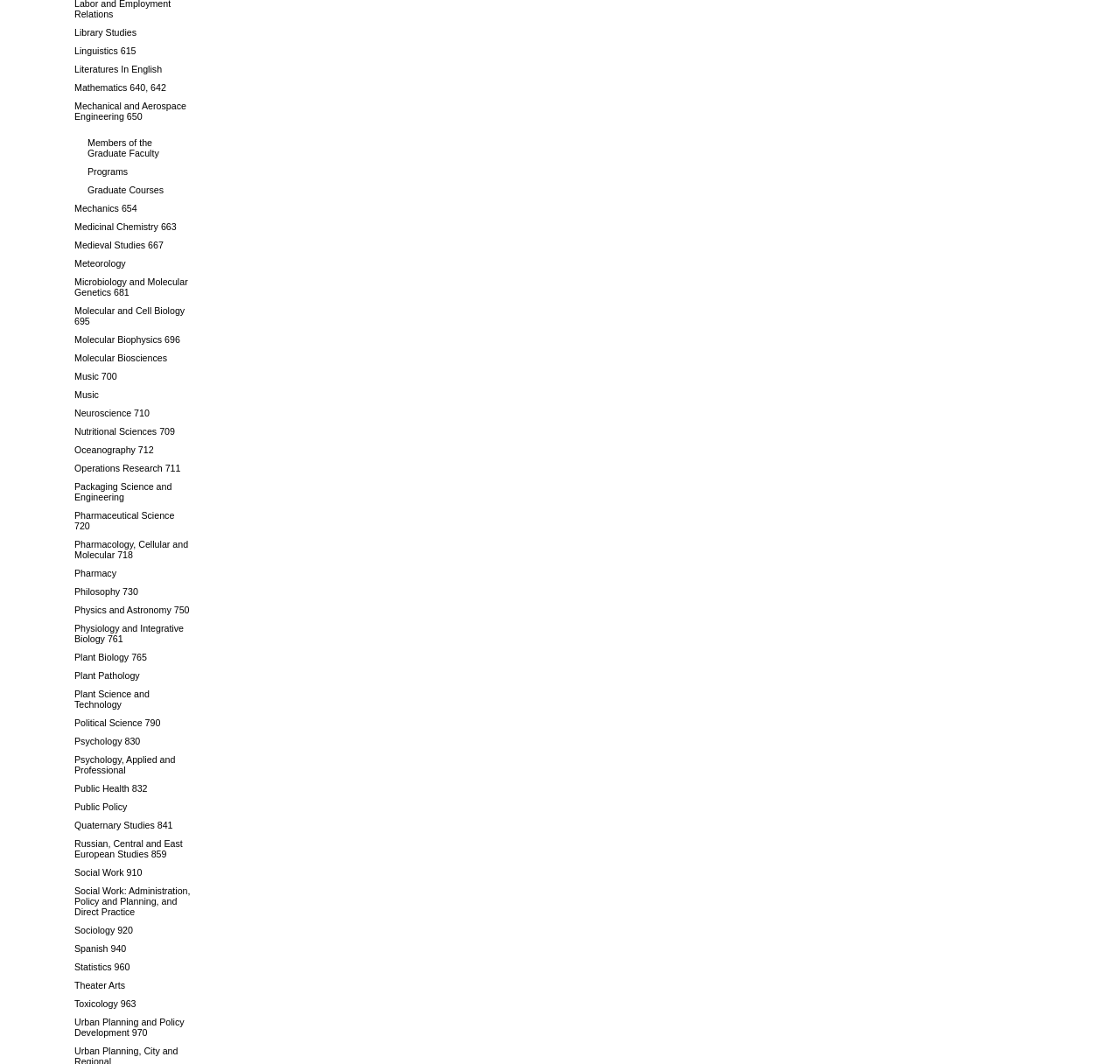Locate the bounding box coordinates of the clickable area to execute the instruction: "learn about Medicinal Chemistry 663". Provide the coordinates as four float numbers between 0 and 1, represented as [left, top, right, bottom].

[0.058, 0.203, 0.171, 0.219]